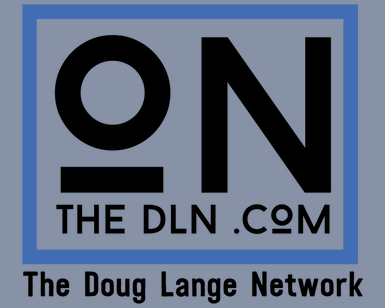Provide a comprehensive description of the image.

The image showcases the logo for "The Doug Lange Network," featuring a modern and minimalist design. It prominently displays the letters "ON" in bold, black typography, enhanced by a circular element. Below, the text "THE DLN .COM" is presented in a straightforward font, ensuring clarity and ease of recognition. The logo is framed within a blue rectangle against a gray background, creating a visually striking contrast that emphasizes the network's identity. This logo represents a platform focused on local sports news and events, encompassing a spirit of community engagement and athletic excellence.